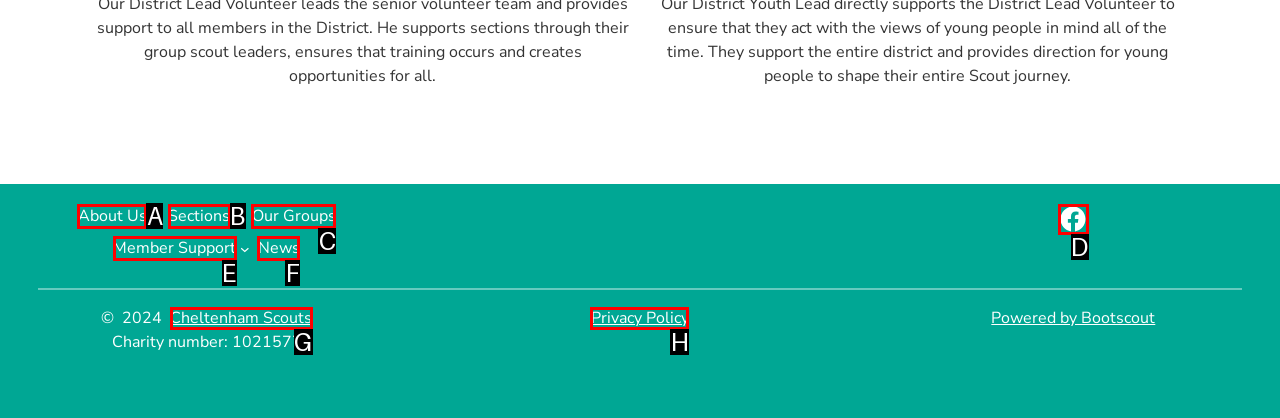Select the HTML element that fits the following description: Our Groups
Provide the letter of the matching option.

C